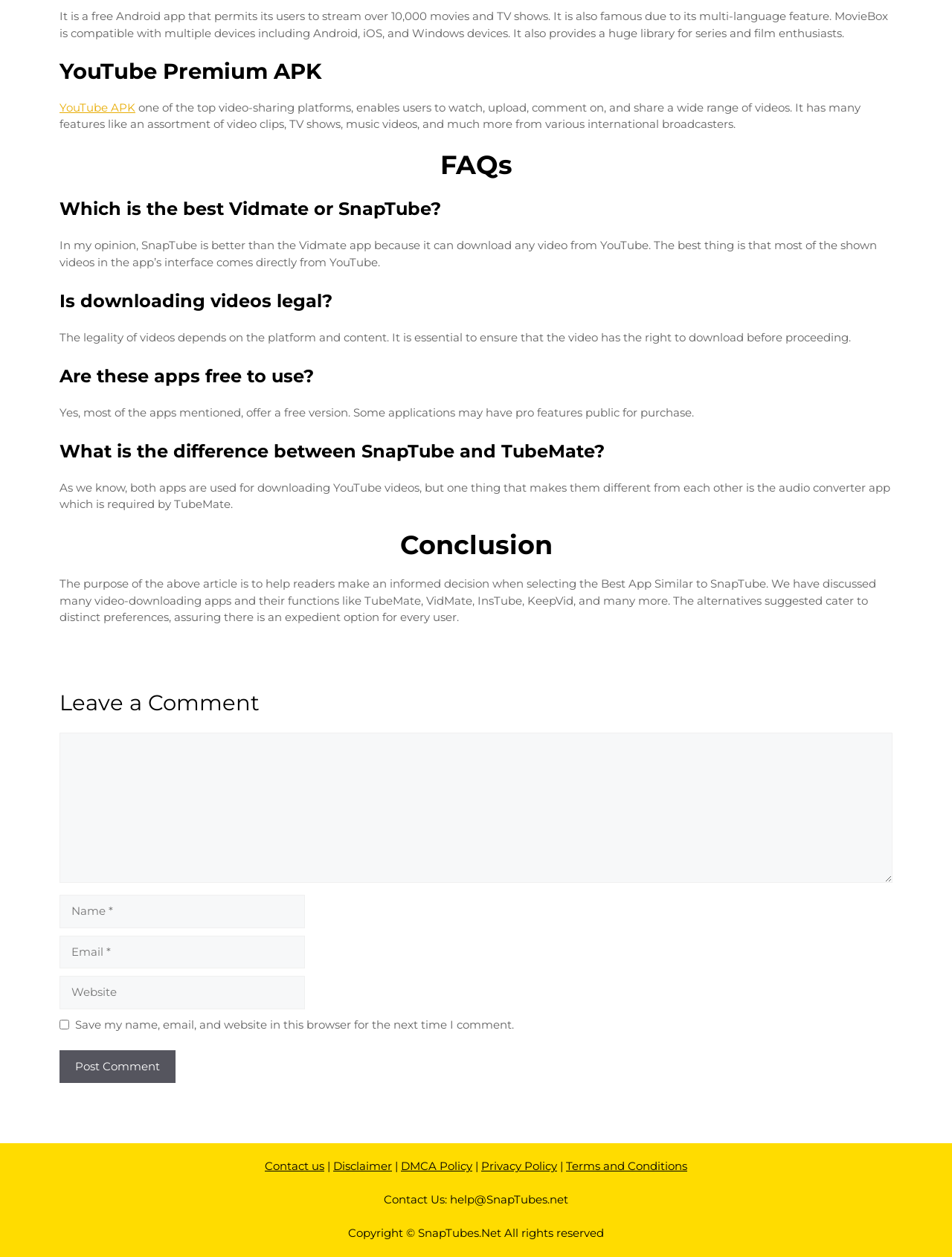What is the difference between SnapTube and TubeMate?
Using the image as a reference, give an elaborate response to the question.

The text states that both SnapTube and TubeMate are used for downloading YouTube videos, but one thing that makes them different from each other is the audio converter app which is required by TubeMate, implying that SnapTube does not require this app.